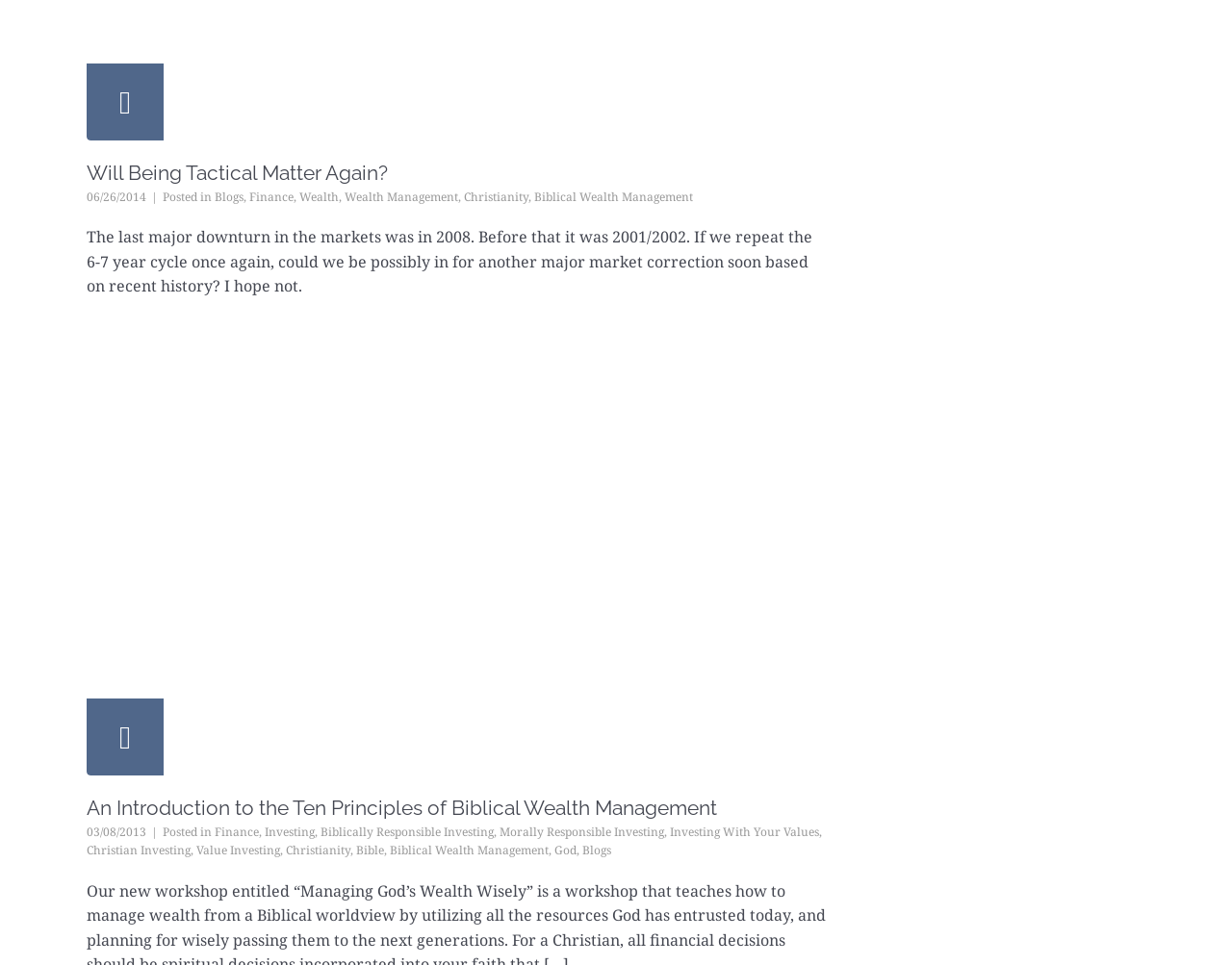Determine the bounding box coordinates of the region I should click to achieve the following instruction: "Click on the link to read 'Will Being Tactical Matter Again?'". Ensure the bounding box coordinates are four float numbers between 0 and 1, i.e., [left, top, right, bottom].

[0.07, 0.166, 0.315, 0.191]